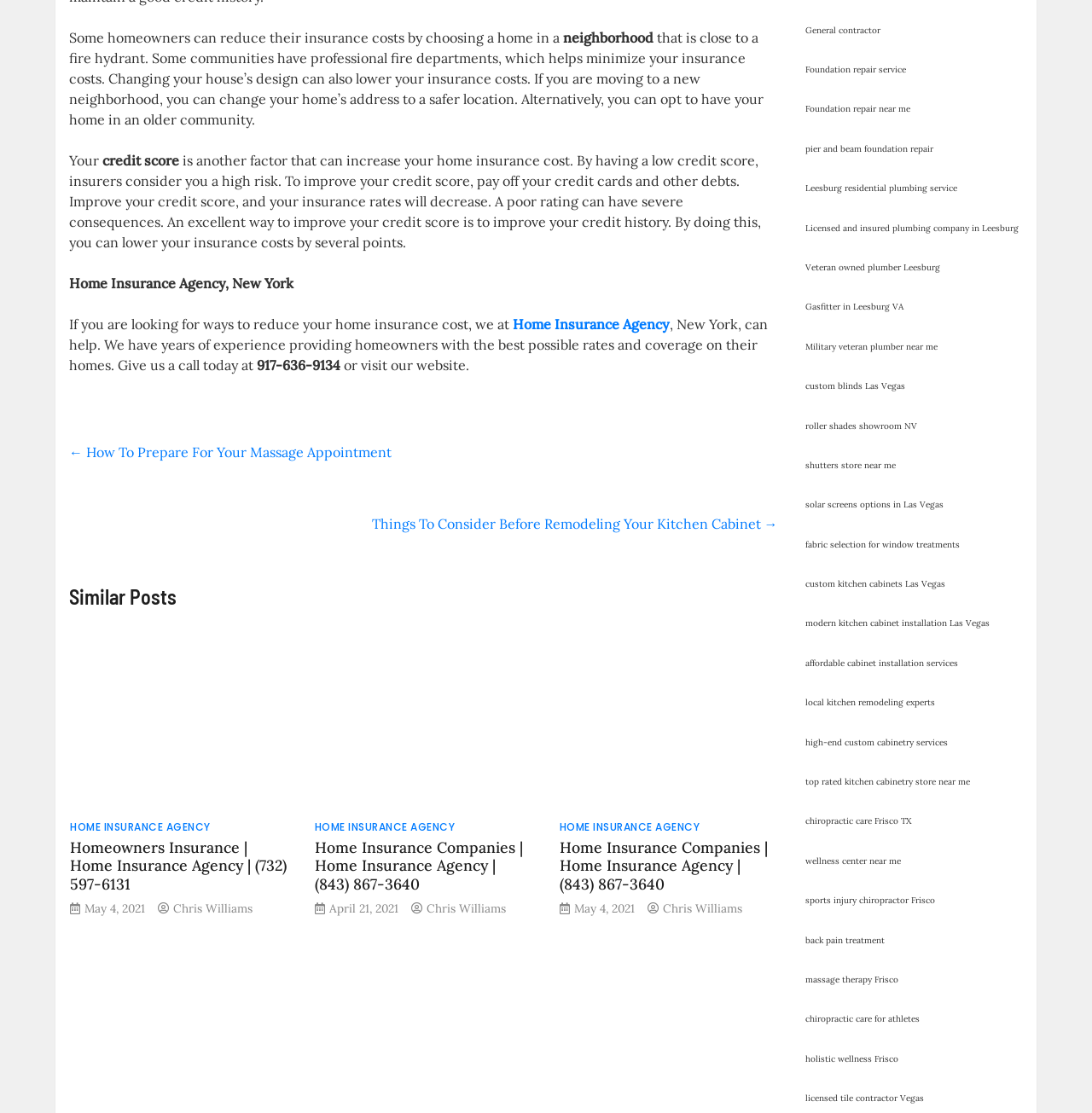Determine the bounding box coordinates of the clickable region to follow the instruction: "Read more about 'Similar Posts'".

[0.063, 0.548, 0.712, 0.57]